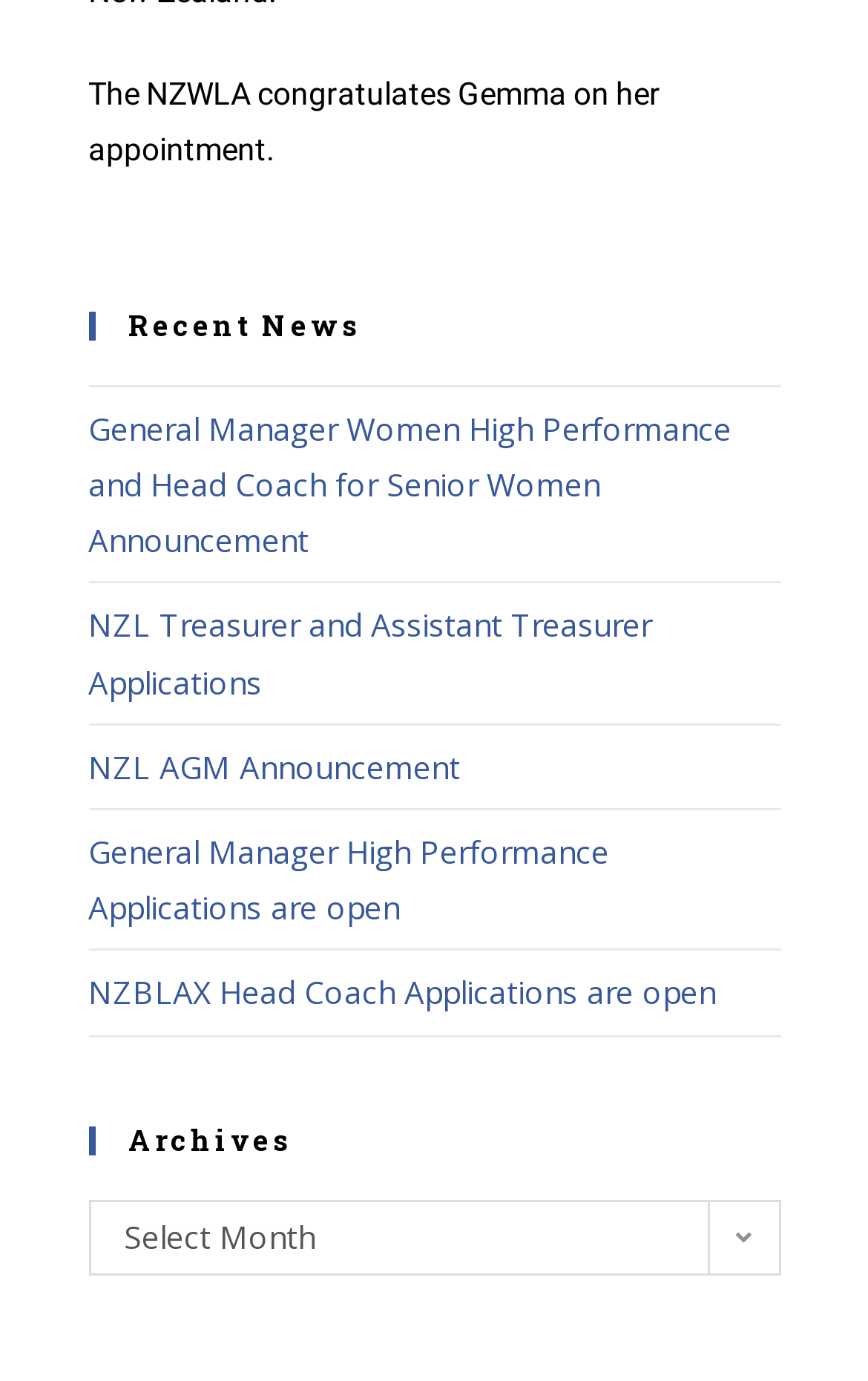What is the category of the links below 'Recent News'?
Examine the webpage screenshot and provide an in-depth answer to the question.

The links below the 'Recent News' heading have titles such as 'General Manager Women High Performance and Head Coach for Senior Women Announcement' and 'NZL Treasurer and Assistant Treasurer Applications'. These titles suggest that the links are related to news articles or announcements.